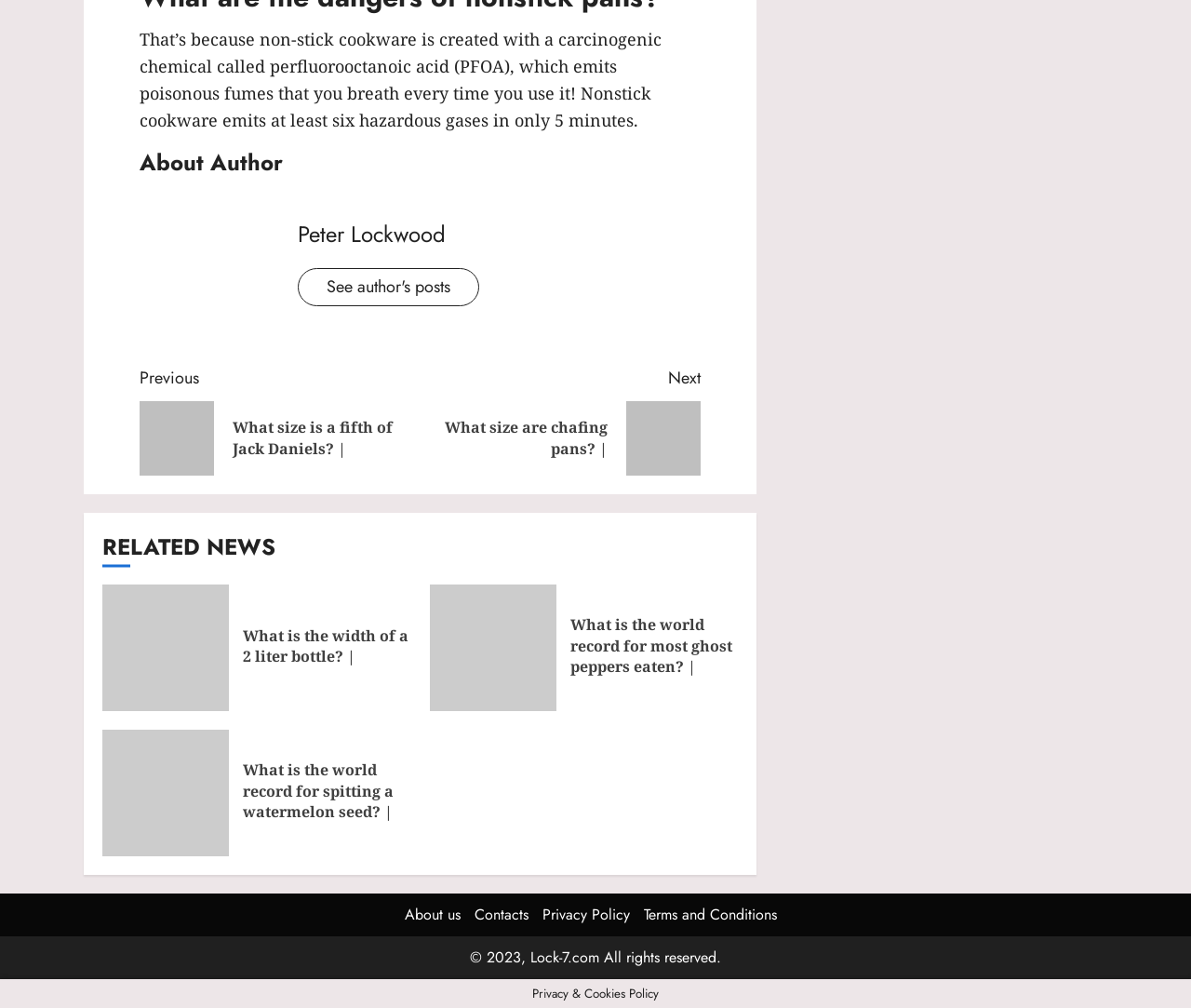Identify the bounding box coordinates of the clickable region necessary to fulfill the following instruction: "View related news". The bounding box coordinates should be four float numbers between 0 and 1, i.e., [left, top, right, bottom].

[0.086, 0.527, 0.62, 0.562]